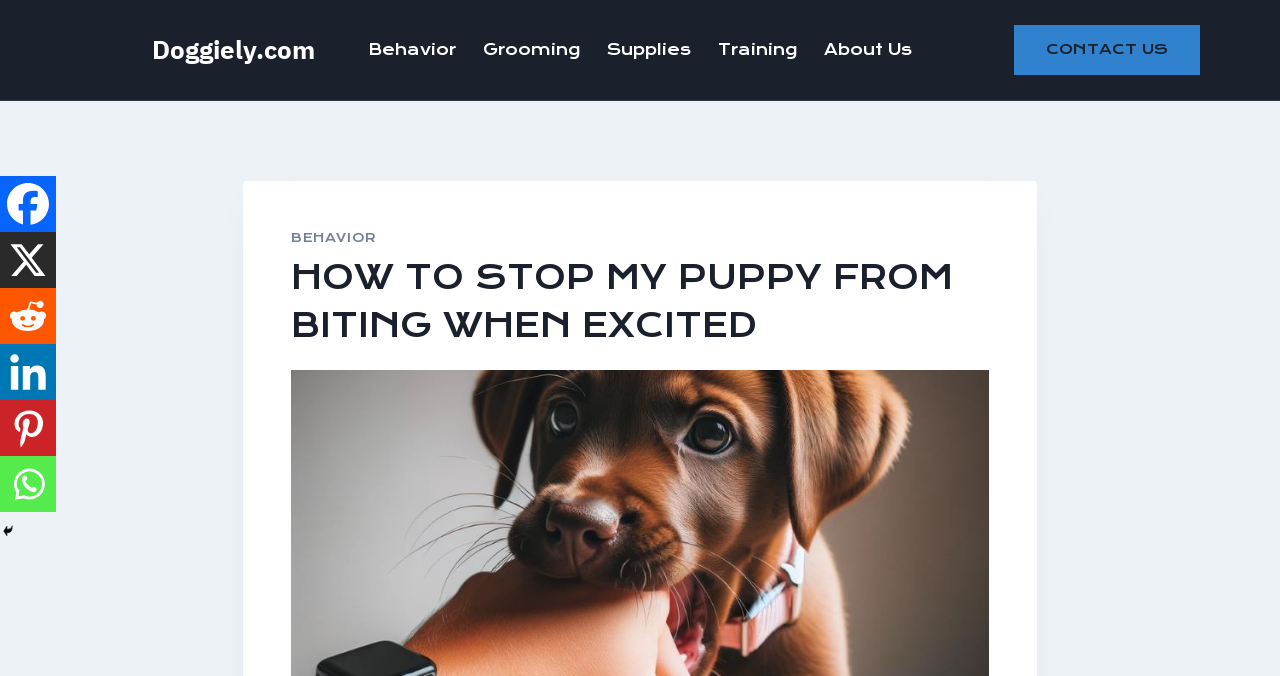Please reply to the following question with a single word or a short phrase:
How many header elements are there?

2